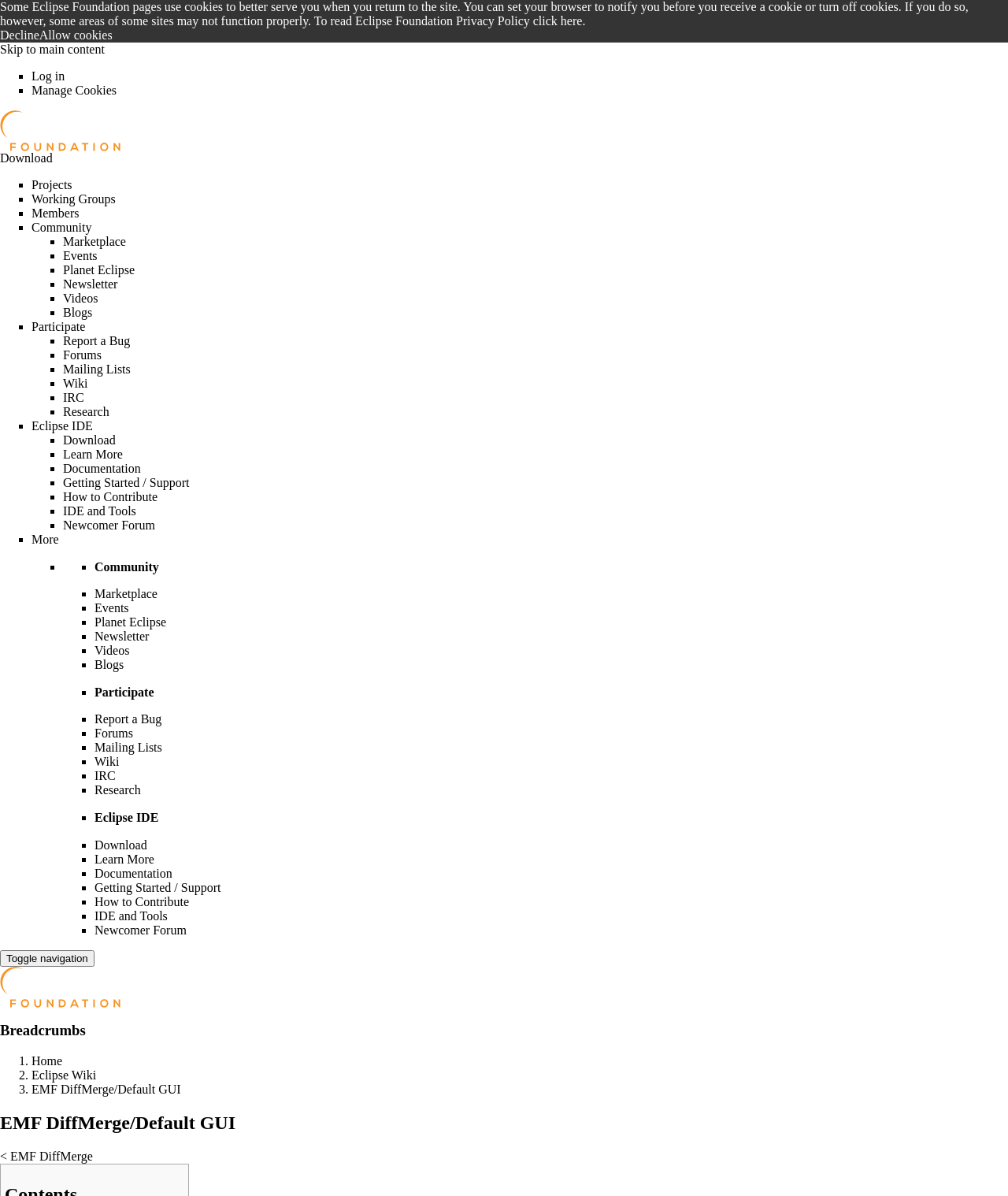Determine the bounding box coordinates of the UI element described by: "Newcomer Forum".

[0.062, 0.433, 0.154, 0.445]